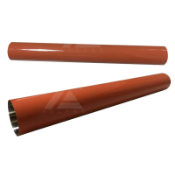Provide your answer in one word or a succinct phrase for the question: 
What is the purpose of the Fuser Film Sleeves' design?

Efficient operation